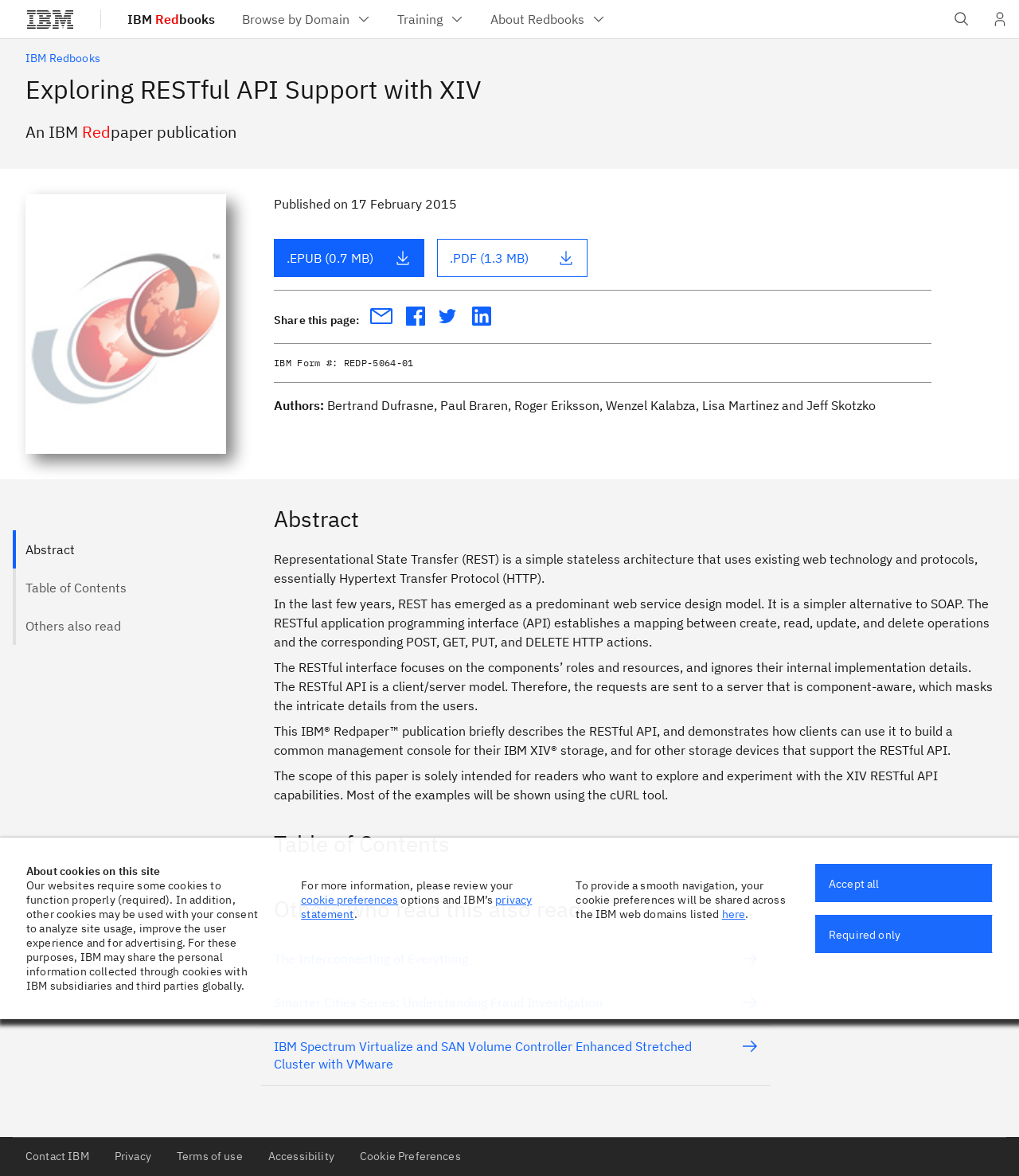Identify the bounding box coordinates of the specific part of the webpage to click to complete this instruction: "Open the search field".

[0.925, 0.0, 0.962, 0.032]